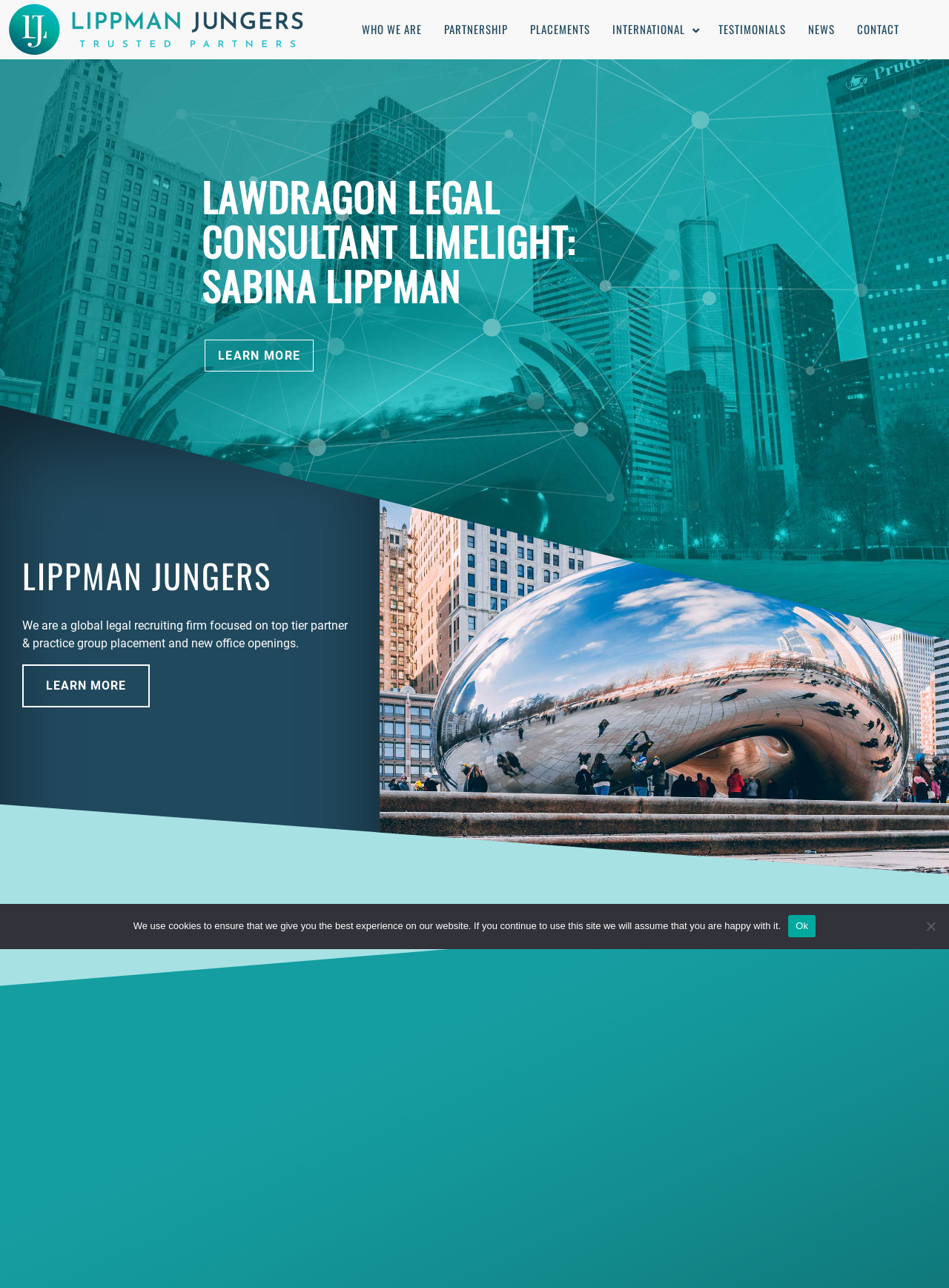Answer the following query concisely with a single word or phrase:
What is the name of the legal consultant featured in the 'LAWDRAGON LEGAL CONSULTANT LIMELIGHT' section?

Sabina Lippman